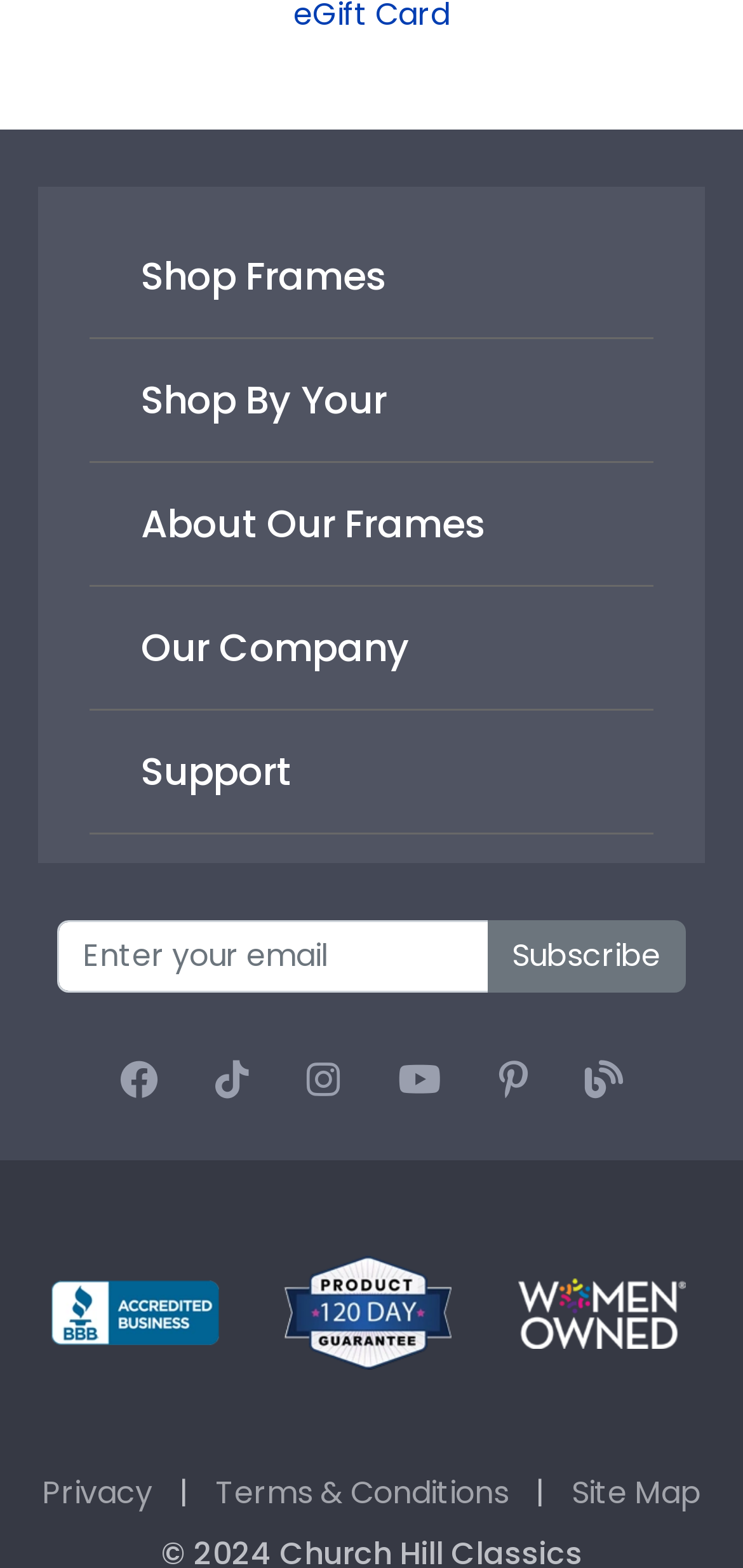Identify the bounding box coordinates for the element you need to click to achieve the following task: "Jump to content". Provide the bounding box coordinates as four float numbers between 0 and 1, in the form [left, top, right, bottom].

None